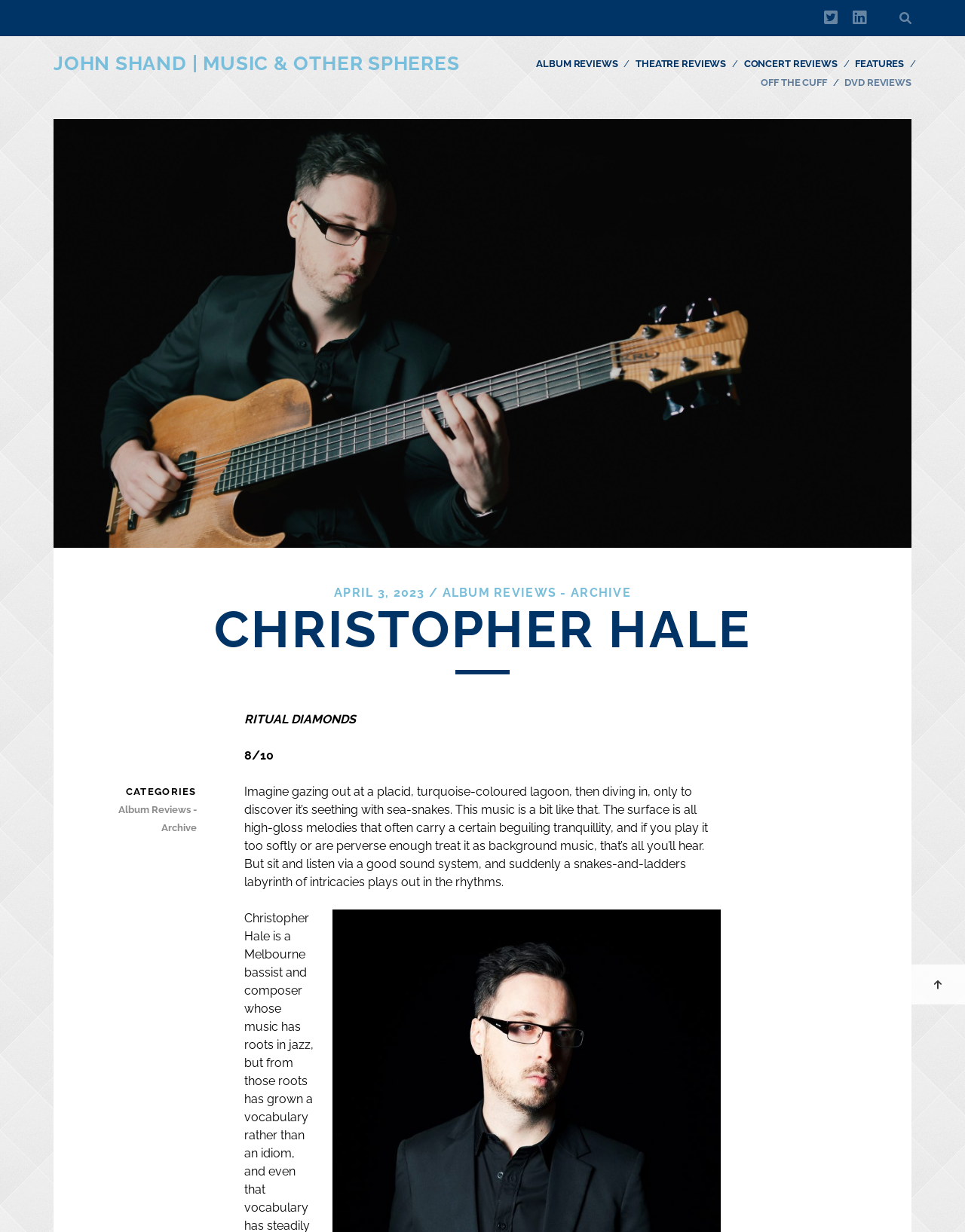What is the rating of the album 'RITUAL DIAMONDS'?
Provide a concise answer using a single word or phrase based on the image.

8/10